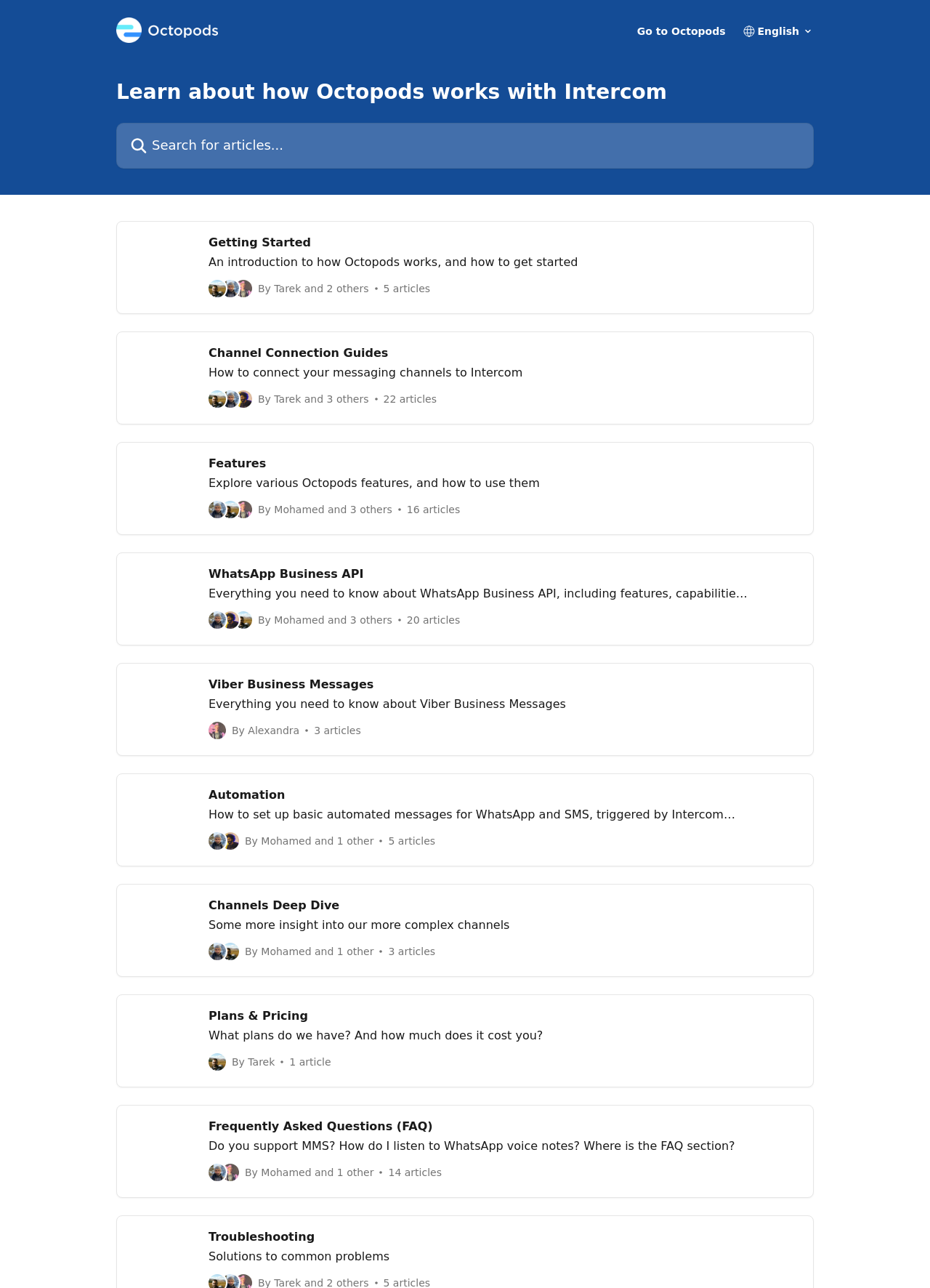Locate the bounding box coordinates of the element I should click to achieve the following instruction: "Check WhatsApp Business API".

[0.125, 0.429, 0.875, 0.501]